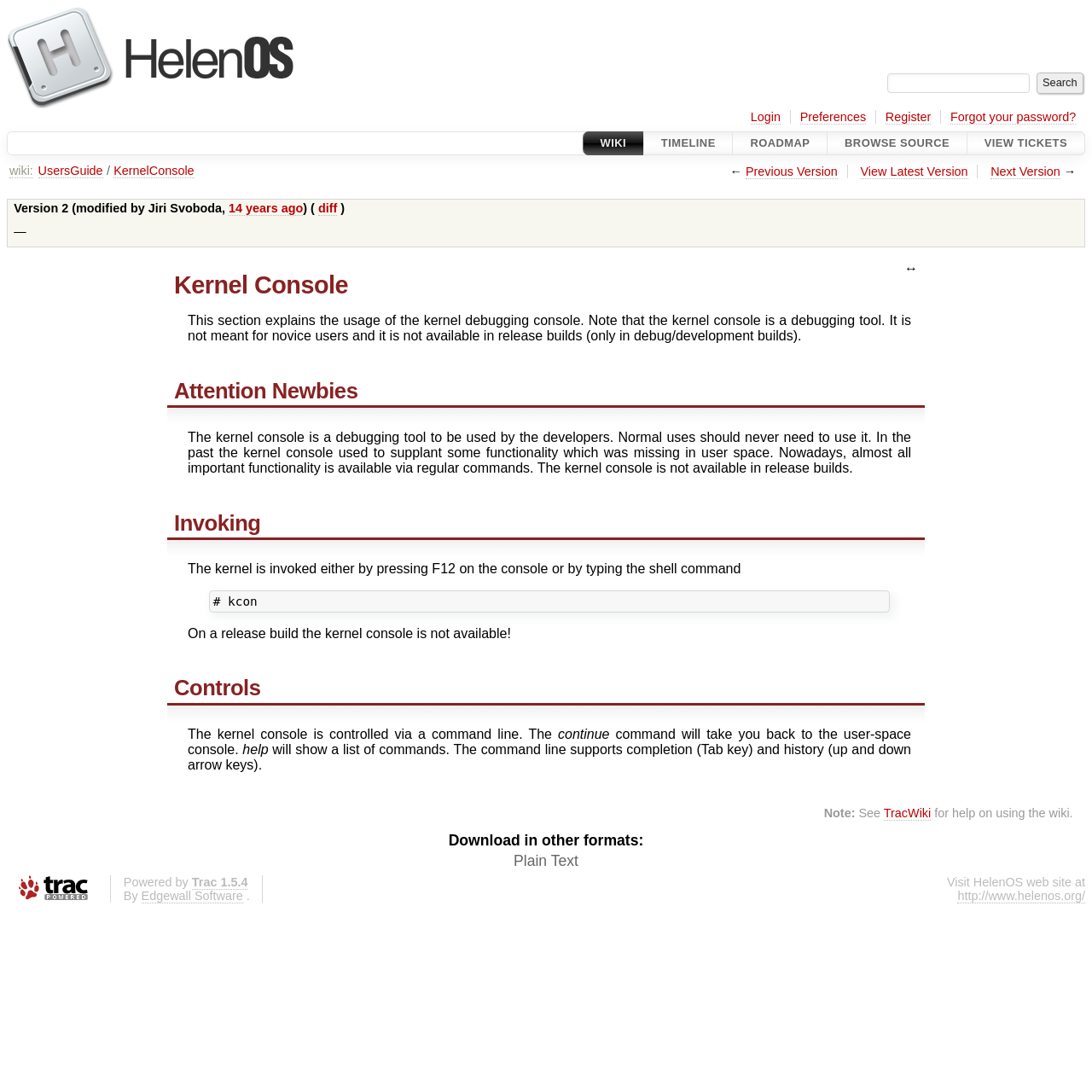Generate an in-depth caption that captures all aspects of the webpage.

This webpage is about the User's Guide for the Kernel Console in HelenOS. At the top, there is a search bar and a button to the right of it. Below the search bar, there are several links, including "Login", "Preferences", "Register", and "Forgot your password?". 

To the right of these links, there are more links, including "WIKI", "TIMELINE", "ROADMAP", "BROWSE SOURCE", and "VIEW TICKETS". Below these links, there is a navigation menu with links to "wiki:", "UsersGuide", and "KernelConsole". 

On the left side of the page, there is a table of contents with links to different versions of the guide. The main content of the page is divided into several sections, including "Kernel Console", "Attention Newbies", "Invoking", "Controls", and "Download in other formats:". 

In the "Kernel Console" section, there is a brief introduction to the kernel debugging console, noting that it is a debugging tool and not meant for novice users. The "Attention Newbies" section warns that the kernel console is only for developers and should not be used by normal users. 

The "Invoking" section explains how to invoke the kernel console, either by pressing F12 on the console or by typing a shell command. The "Controls" section describes how to control the kernel console using a command line, including commands such as "continue" and "help". 

At the bottom of the page, there are links to download the guide in other formats, including plain text. There is also a section with information about the Trac software used to power the website, including a link to the Trac website and a link to the HelenOS website.